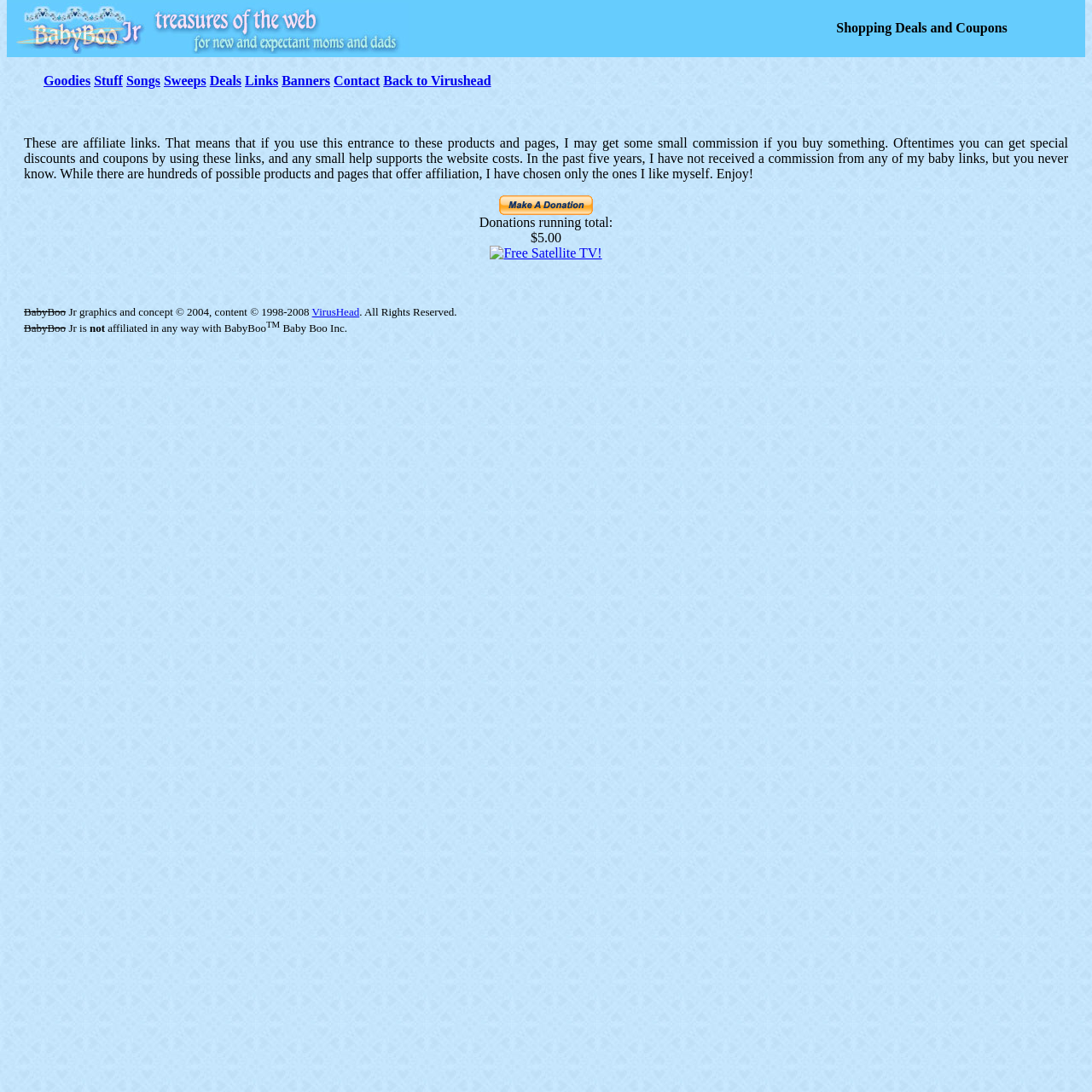Please identify the bounding box coordinates of the area I need to click to accomplish the following instruction: "Click on BabyBoo Jr link".

[0.009, 0.038, 0.374, 0.052]